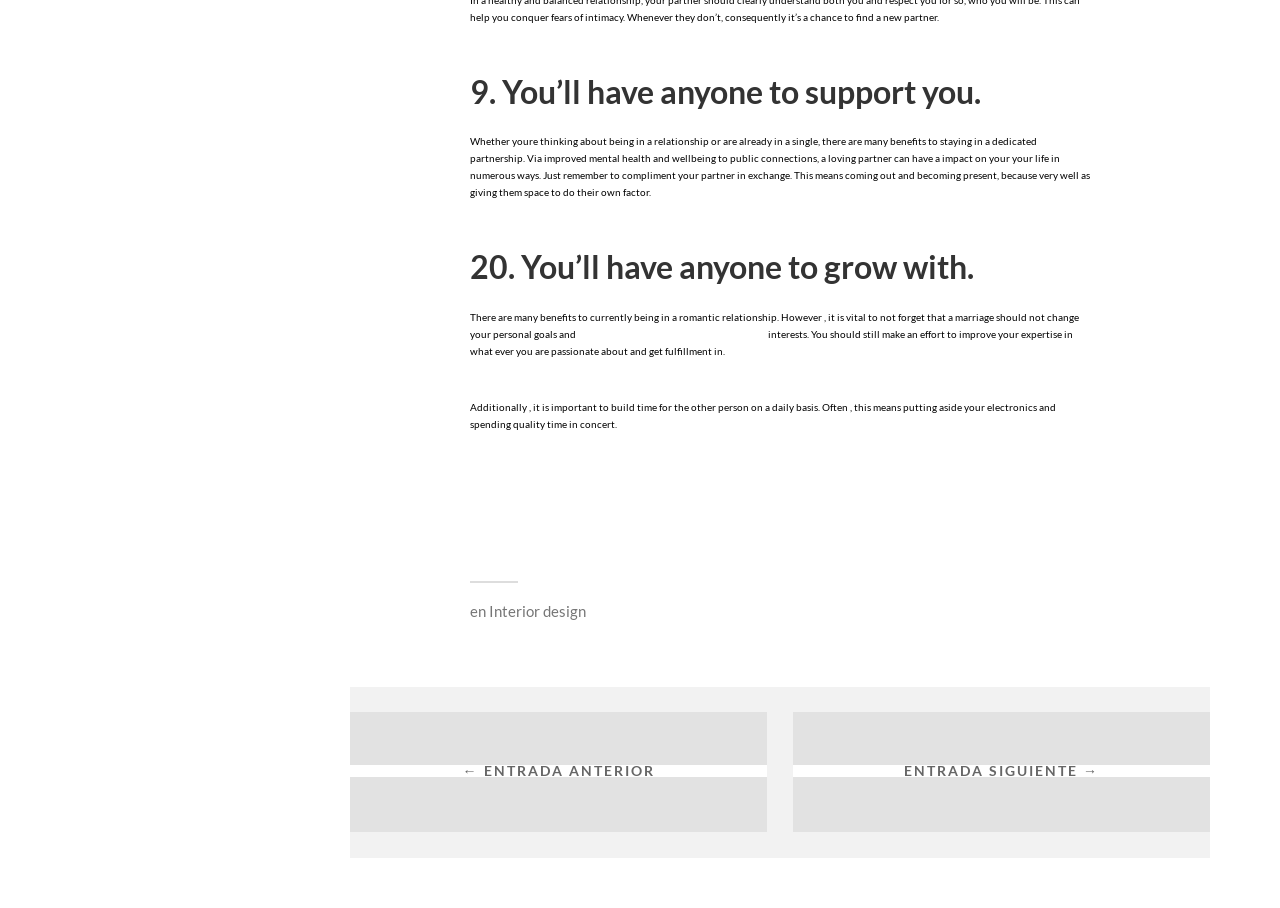Extract the bounding box coordinates of the UI element described by: "← Entrada anterior". The coordinates should include four float numbers ranging from 0 to 1, e.g., [left, top, right, bottom].

[0.273, 0.785, 0.599, 0.917]